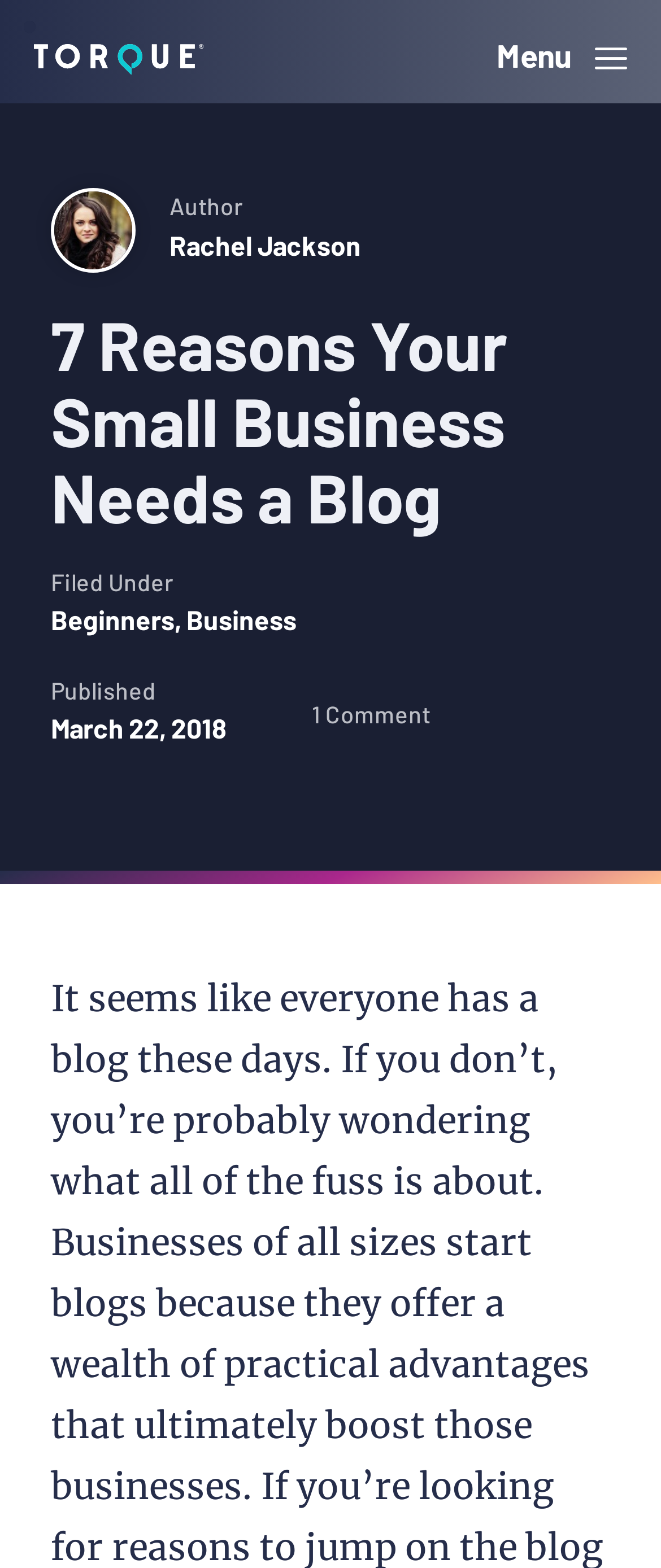Refer to the element description Menu and identify the corresponding bounding box in the screenshot. Format the coordinates as (top-left x, top-left y, bottom-right x, bottom-right y) with values in the range of 0 to 1.

[0.751, 0.0, 0.949, 0.066]